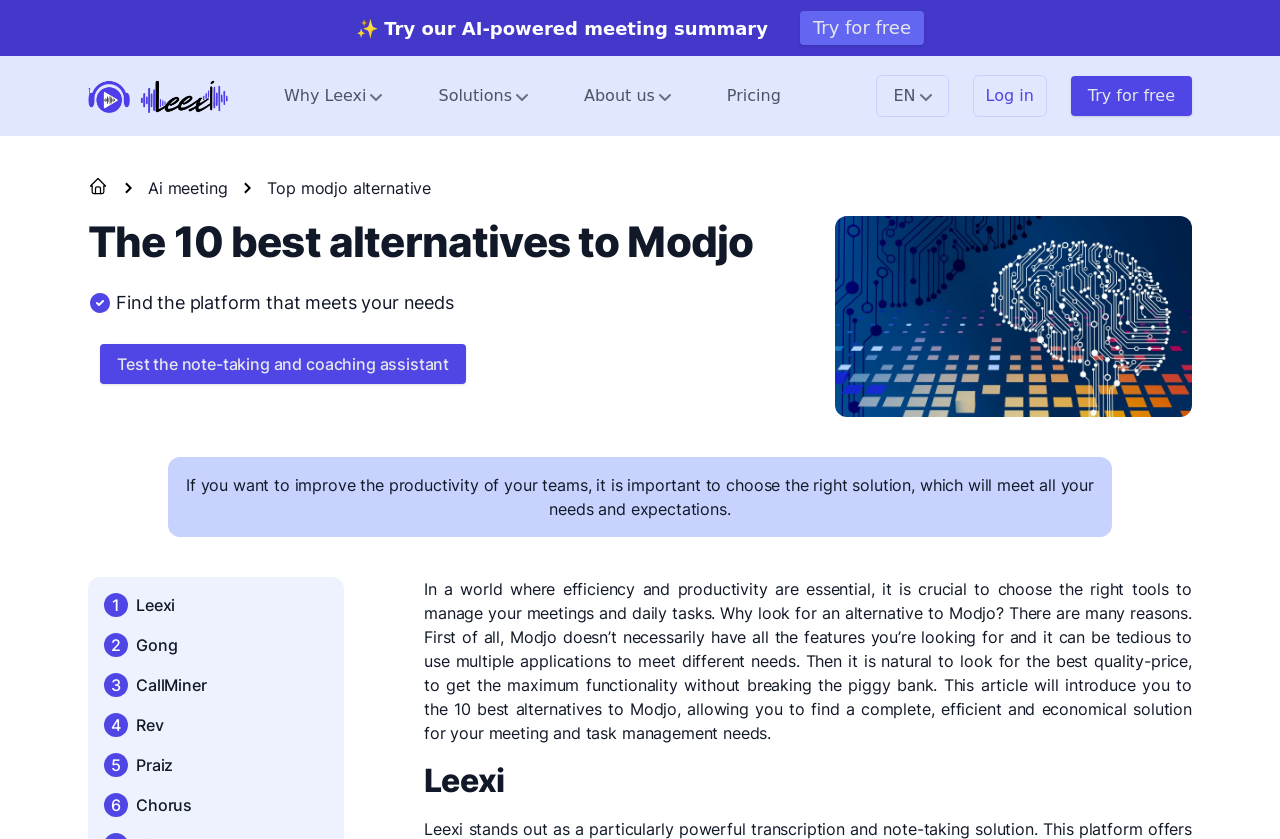Please answer the following question using a single word or phrase: 
What is the main topic of the article?

Alternatives to Modjo